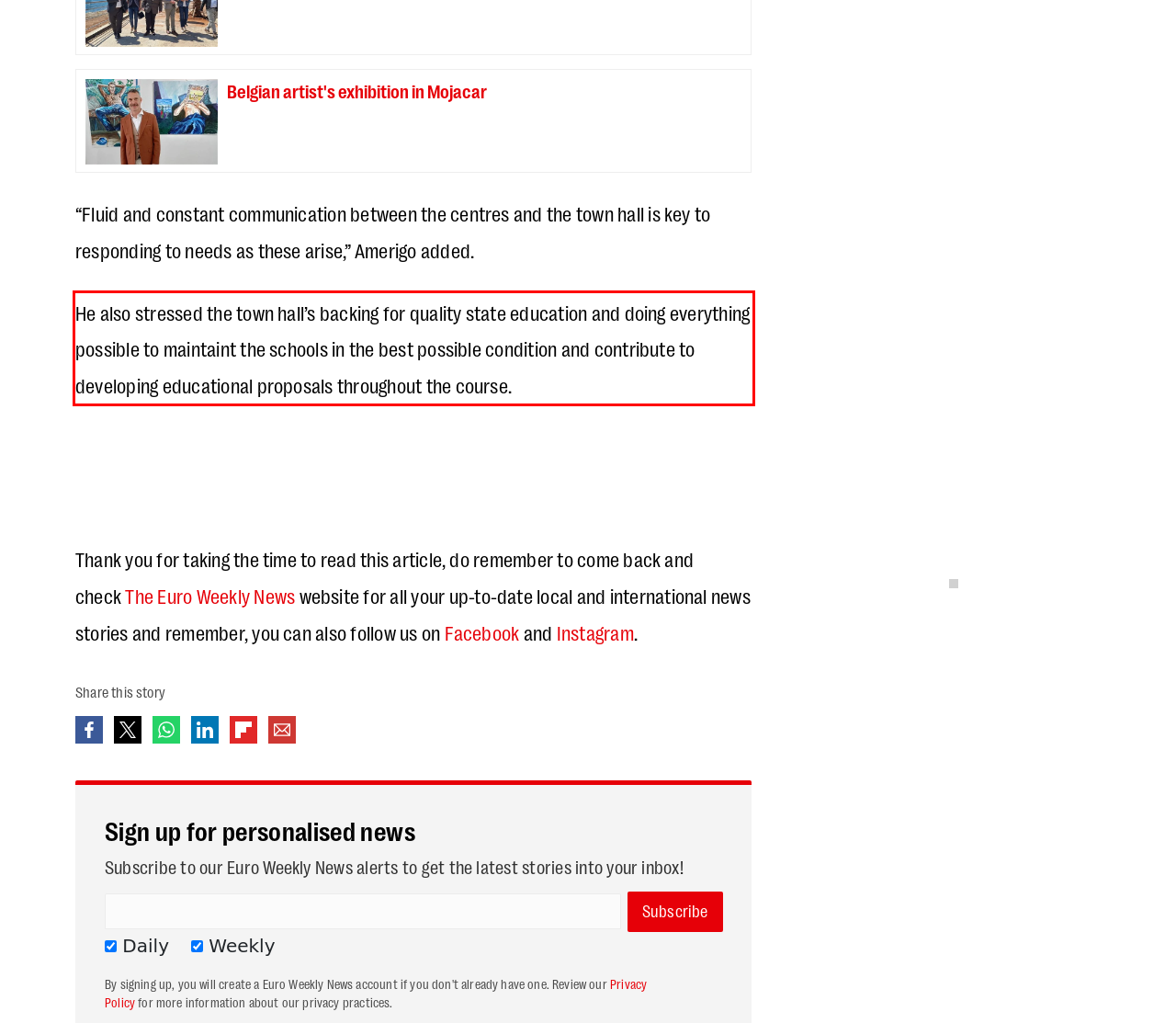Using the provided webpage screenshot, identify and read the text within the red rectangle bounding box.

He also stressed the town hall’s backing for quality state education and doing everything possible to maintaint the schools in the best possible condition and contribute to developing educational proposals throughout the course.